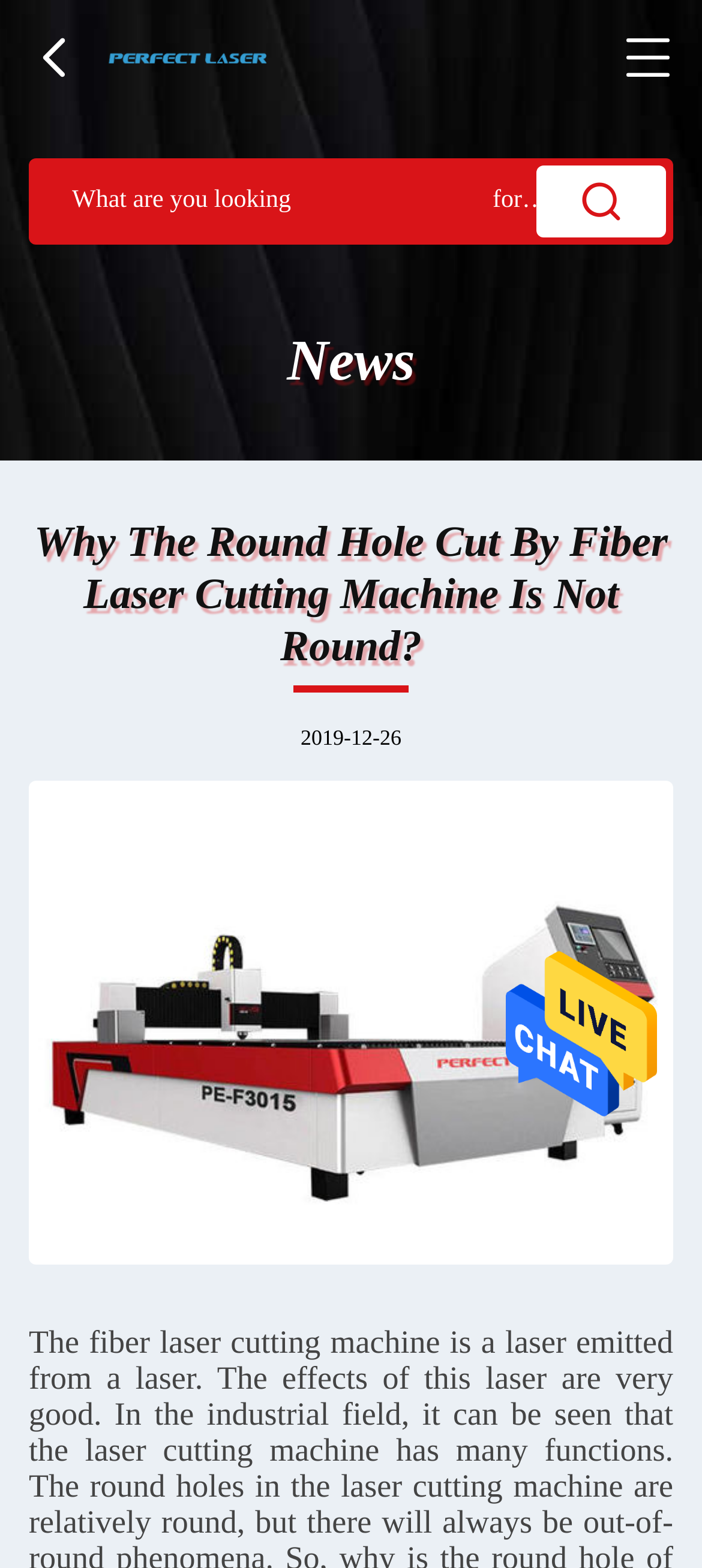Please identify the primary heading of the webpage and give its text content.

Why The Round Hole Cut By Fiber Laser Cutting Machine Is Not Round?